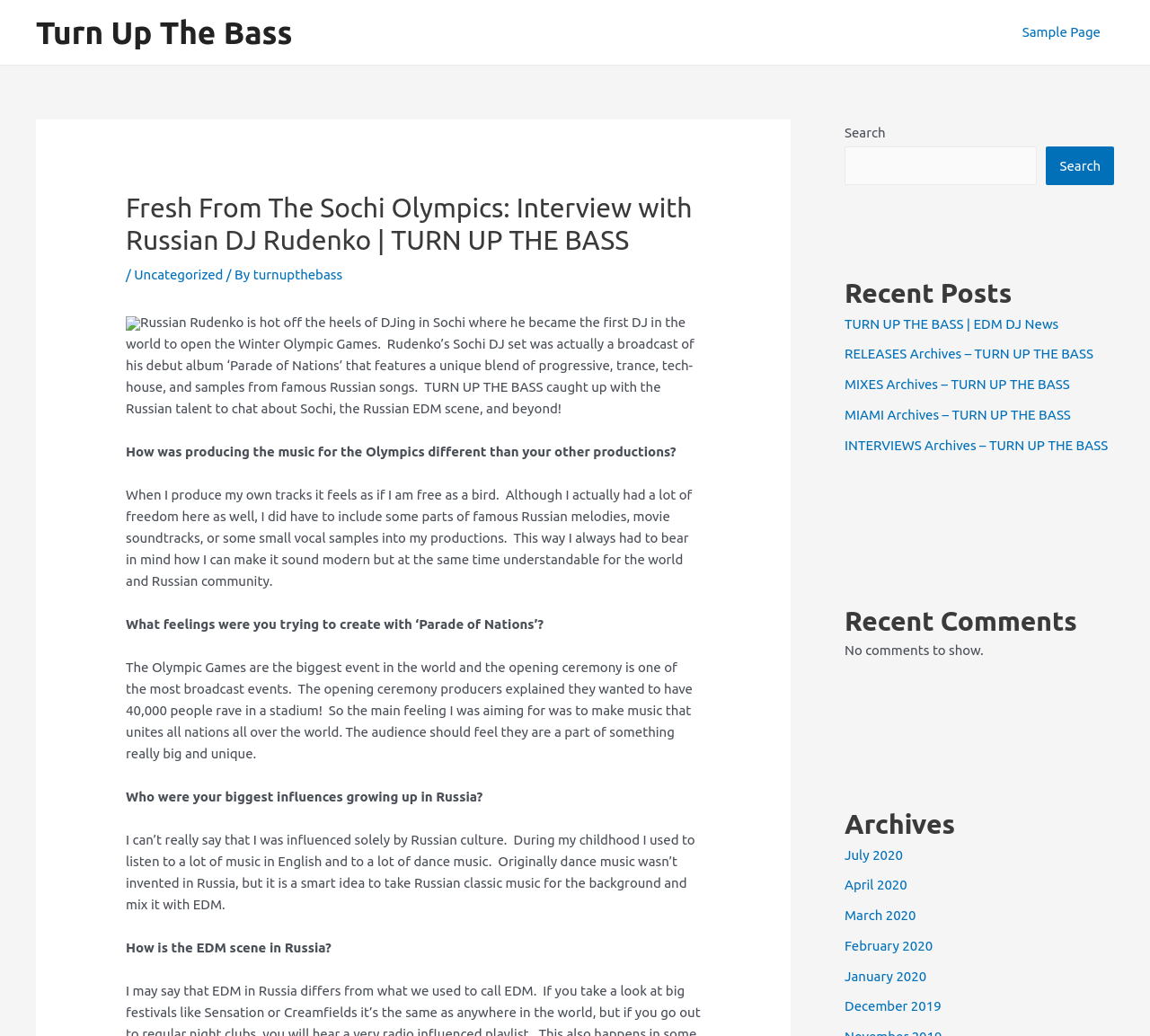Give a one-word or short phrase answer to the question: 
How many comments are shown on this webpage?

No comments